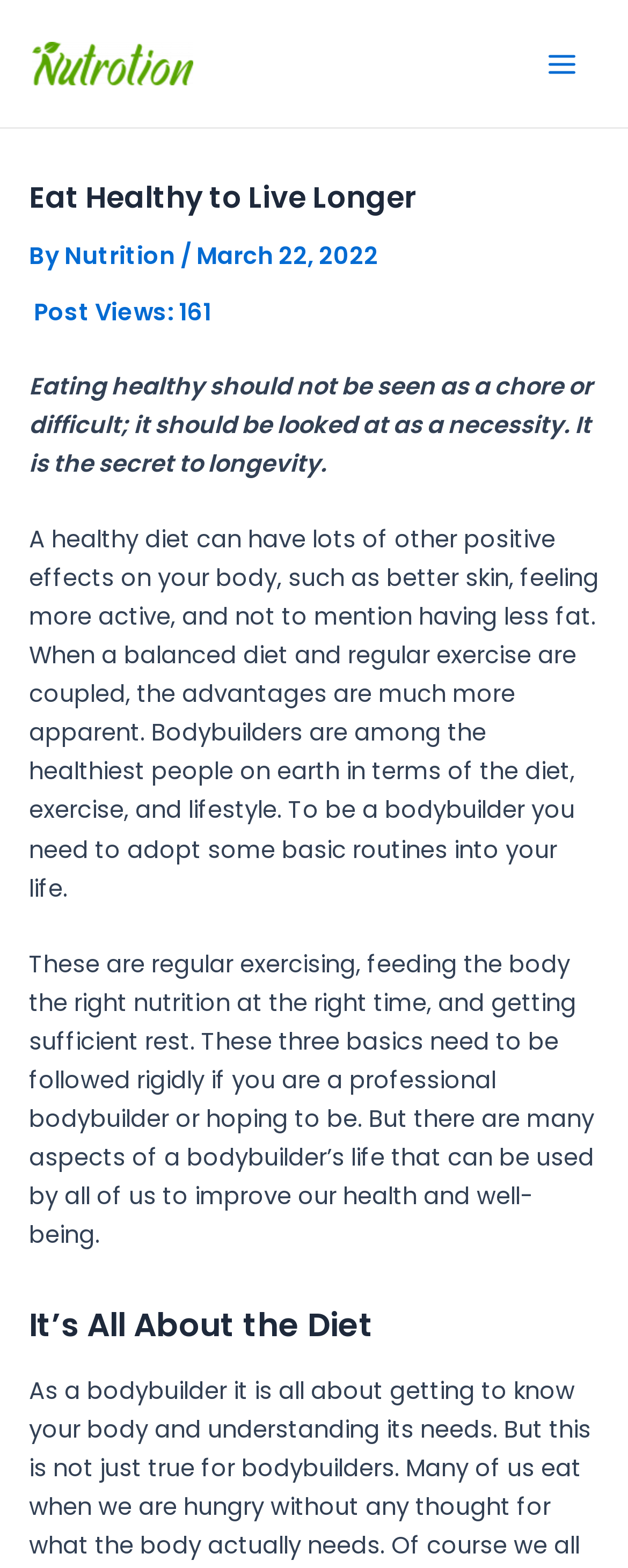Use a single word or phrase to answer the question:
What are the three basics for a bodybuilder?

exercise, nutrition, rest